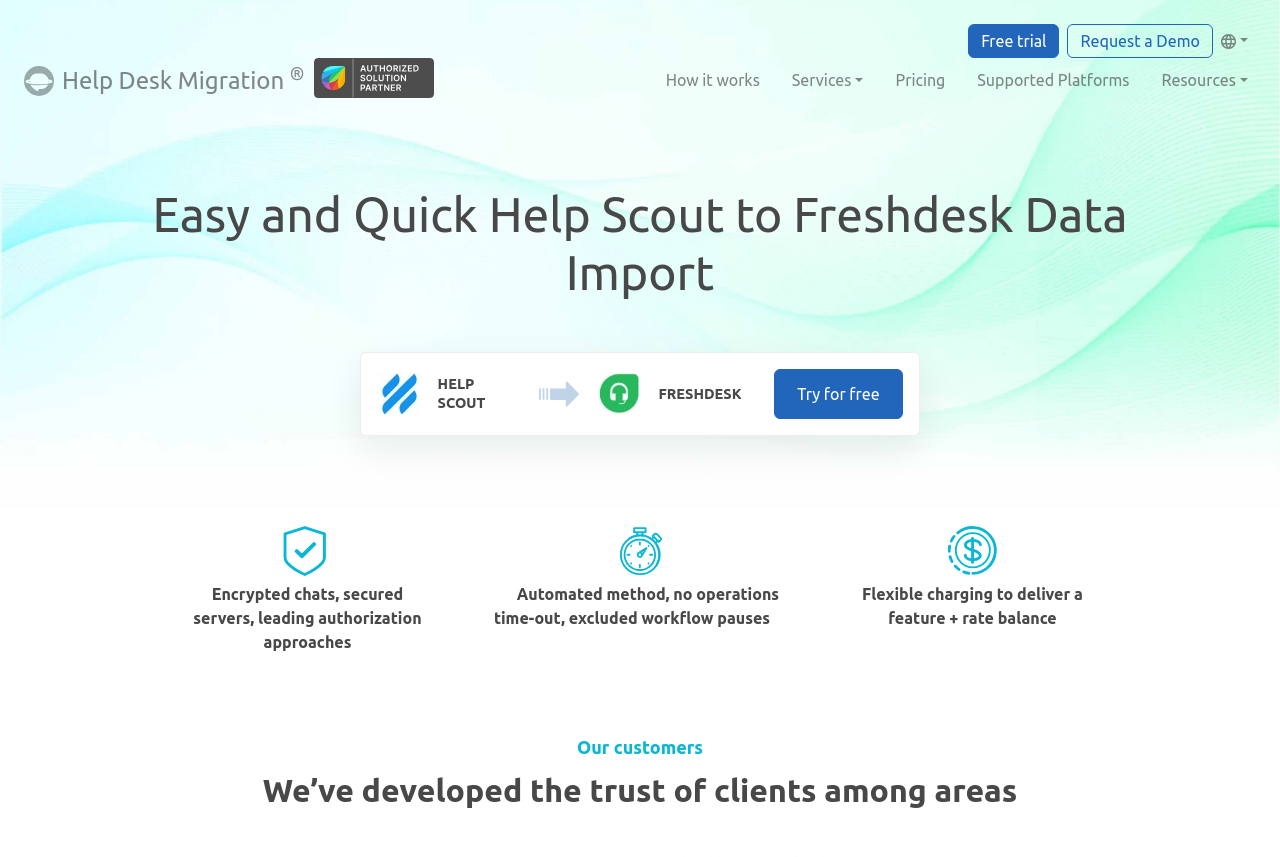Identify the bounding box coordinates of the region I need to click to complete this instruction: "Click the 'Help Desk Migration Service' link".

[0.019, 0.075, 0.238, 0.114]